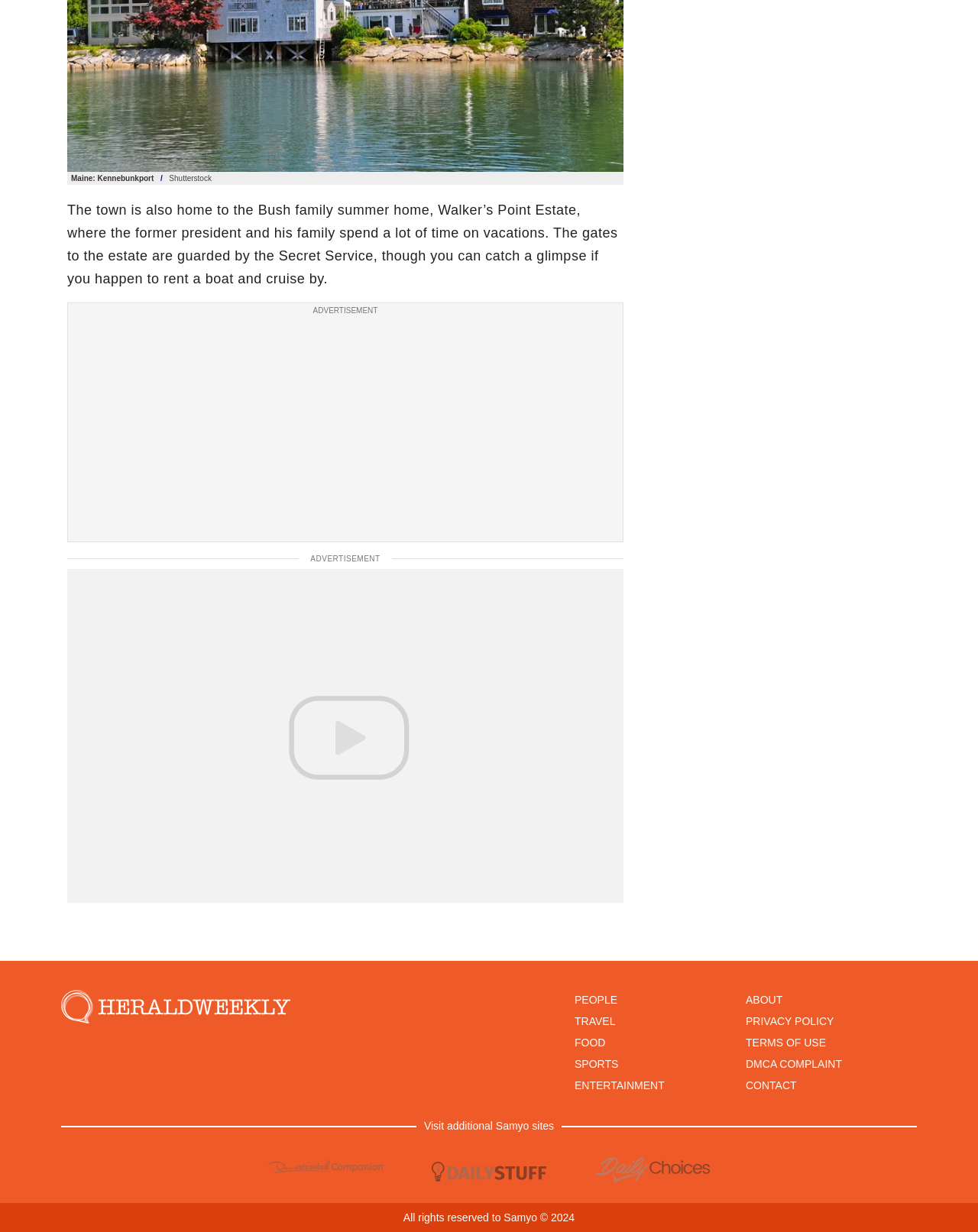What categories are available on the website?
Use the image to answer the question with a single word or phrase.

PEOPLE, TRAVEL, FOOD, etc.